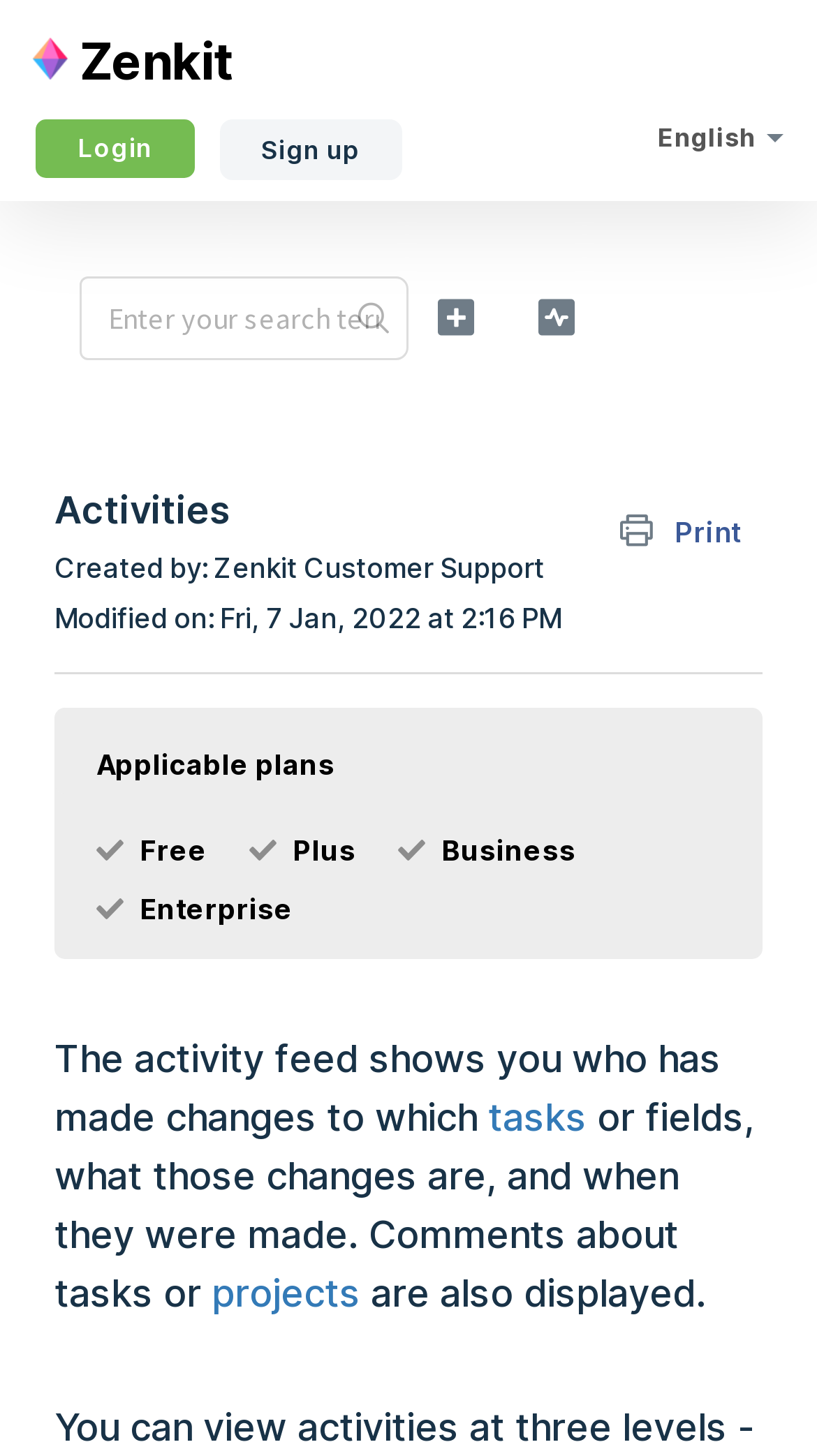What is the logo of the website?
Please provide a comprehensive answer to the question based on the webpage screenshot.

The logo of the website is located at the top left corner of the webpage, and it is an image with the text 'Zenkit' next to it.